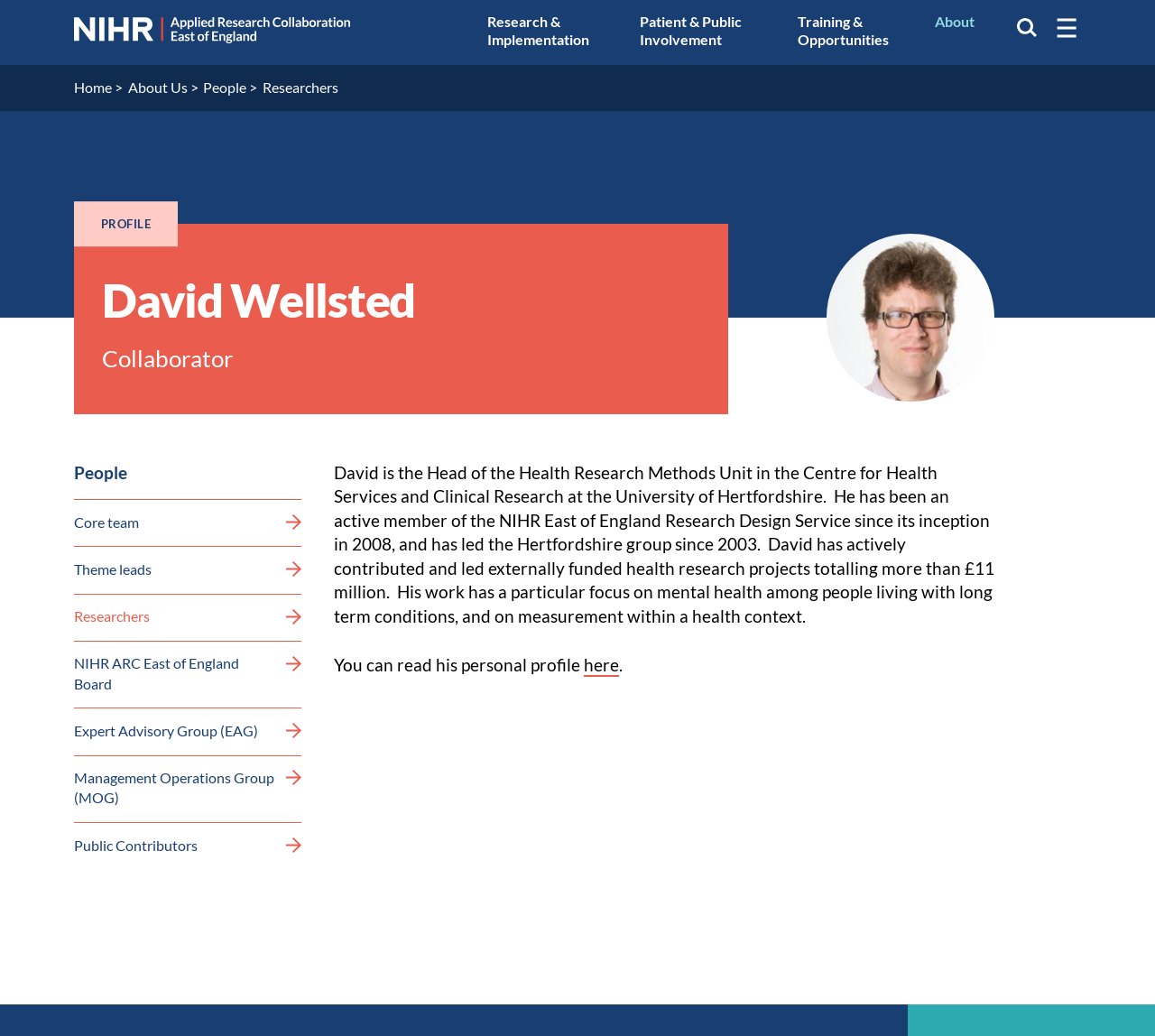Determine the bounding box coordinates of the clickable area required to perform the following instruction: "read more about researchers". The coordinates should be represented as four float numbers between 0 and 1: [left, top, right, bottom].

[0.064, 0.574, 0.261, 0.618]